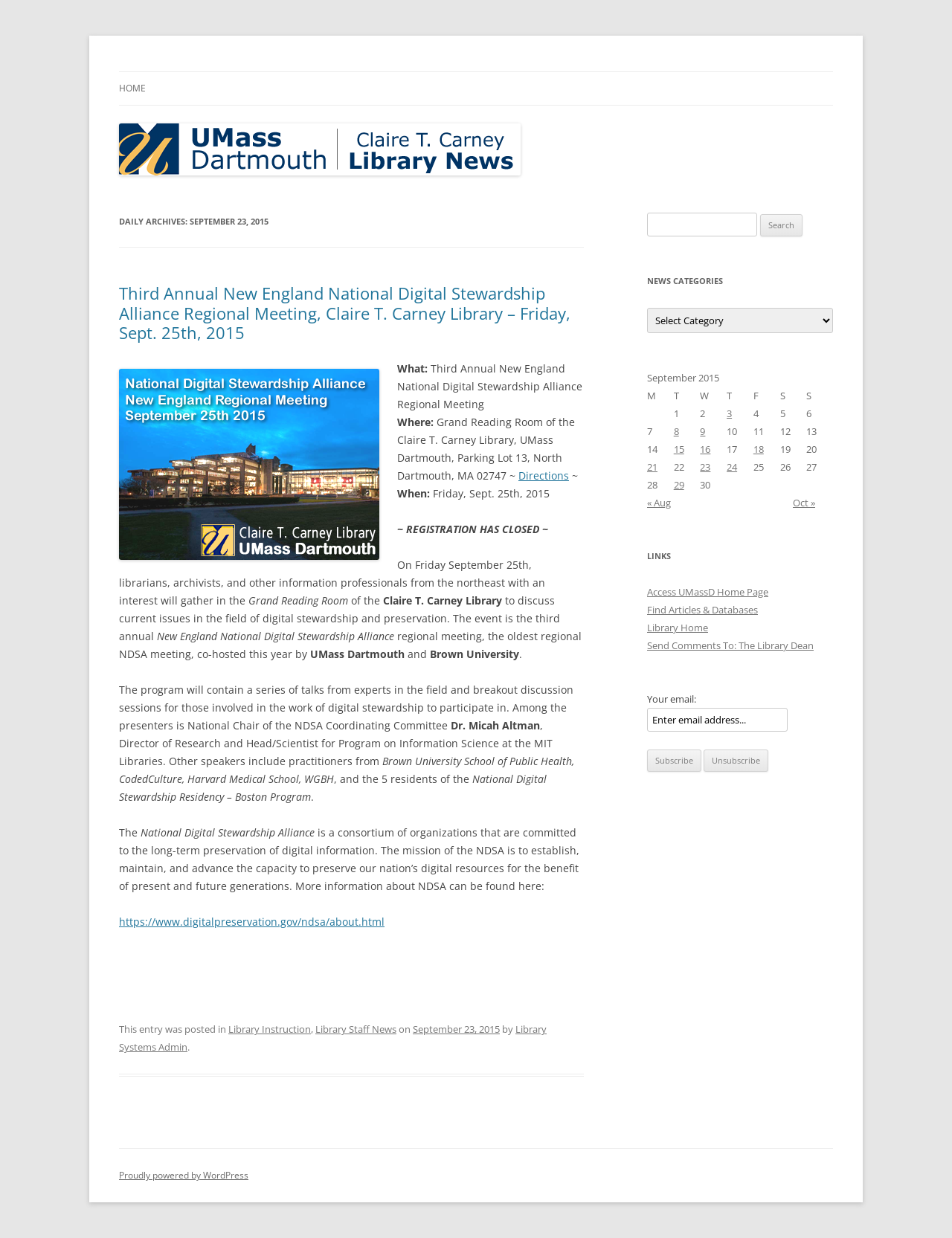What is the title of the blog post?
Answer the question with detailed information derived from the image.

I found the title of the blog post by looking at the heading element with the text 'Third Annual New England National Digital Stewardship Alliance Regional Meeting, Claire T. Carney Library – Friday, Sept. 25th, 2015' which is a child of the article element.